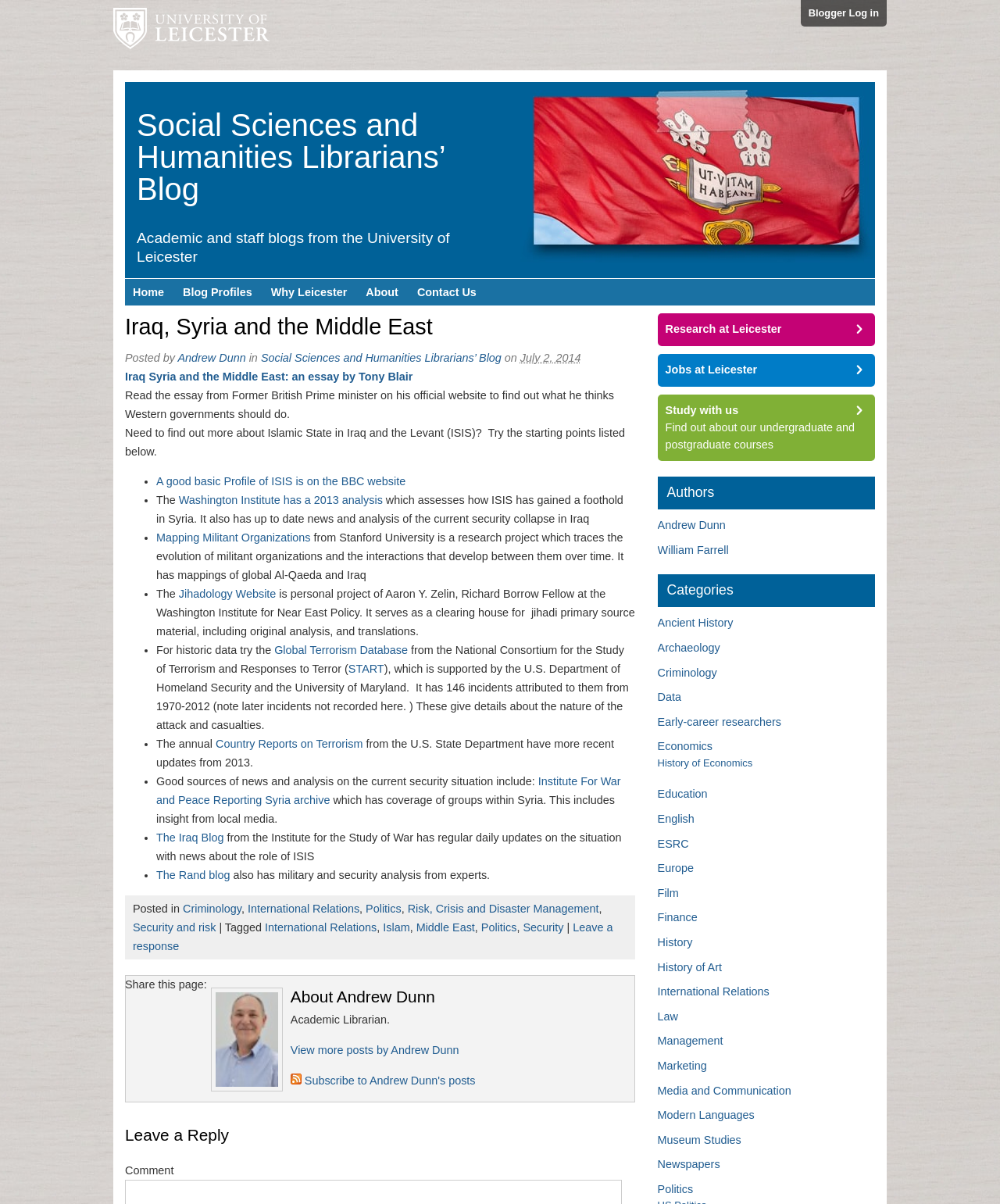Extract the bounding box coordinates for the UI element described as: "Andrew Dunn".

[0.658, 0.431, 0.726, 0.441]